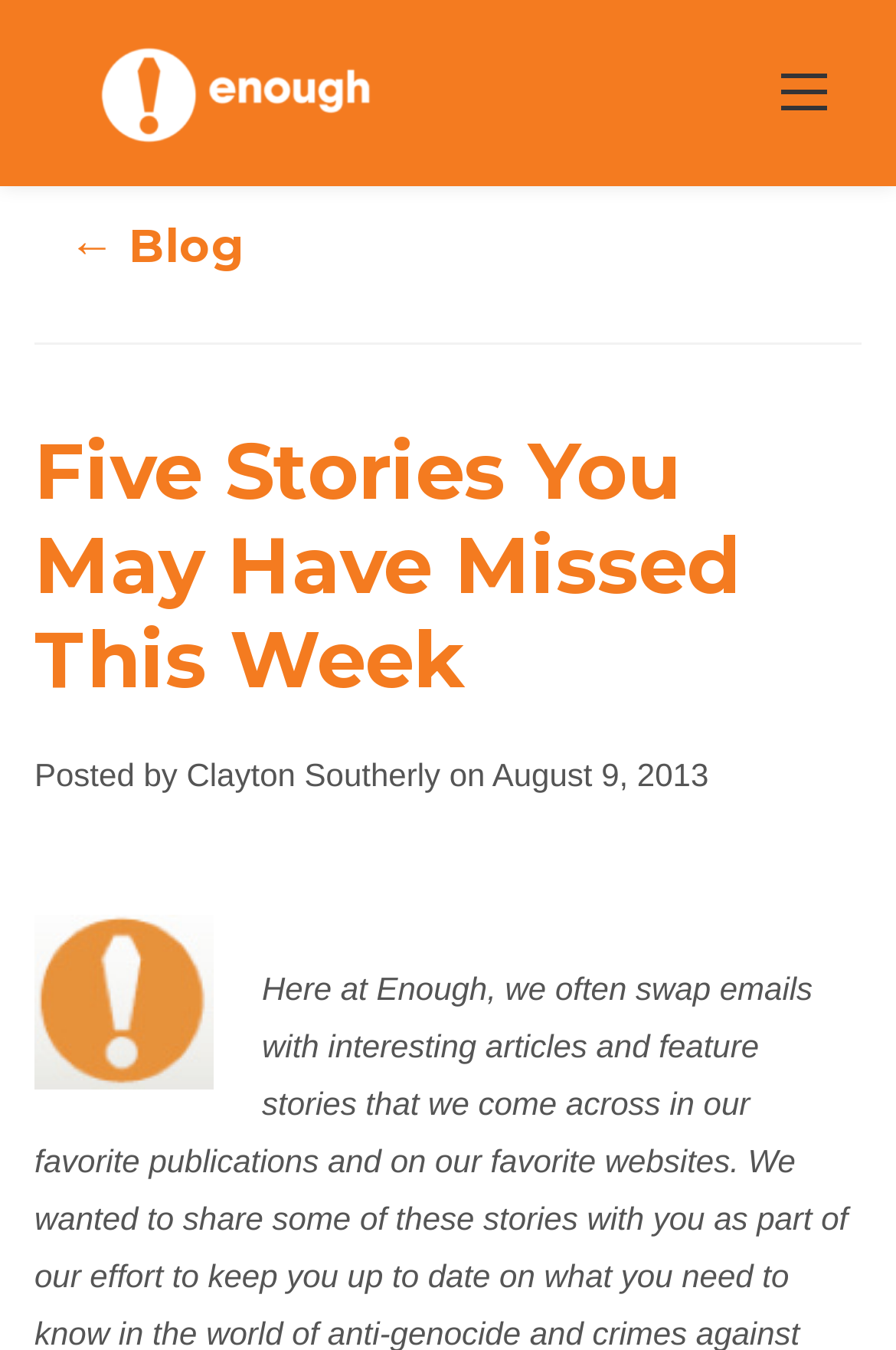Summarize the contents and layout of the webpage in detail.

The webpage is a blog post titled "Five Stories You May Have Missed This Week" from The Enough Project. At the top left, there is a link to The Enough Project, accompanied by an image with the same name. To the right of this, there is a site navigation control.

Below the navigation control, there is a main heading that repeats the title of the blog post. Underneath this heading, there is a link to the blog, indicated by an arrow pointing left. 

Further down, there is another instance of the title "Five Stories You May Have Missed This Week" in a larger font size. Below this, the author and date of the post are mentioned: "Posted by Clayton Southerly on August 9, 2013". An image related to the blog post is positioned to the right of this text.